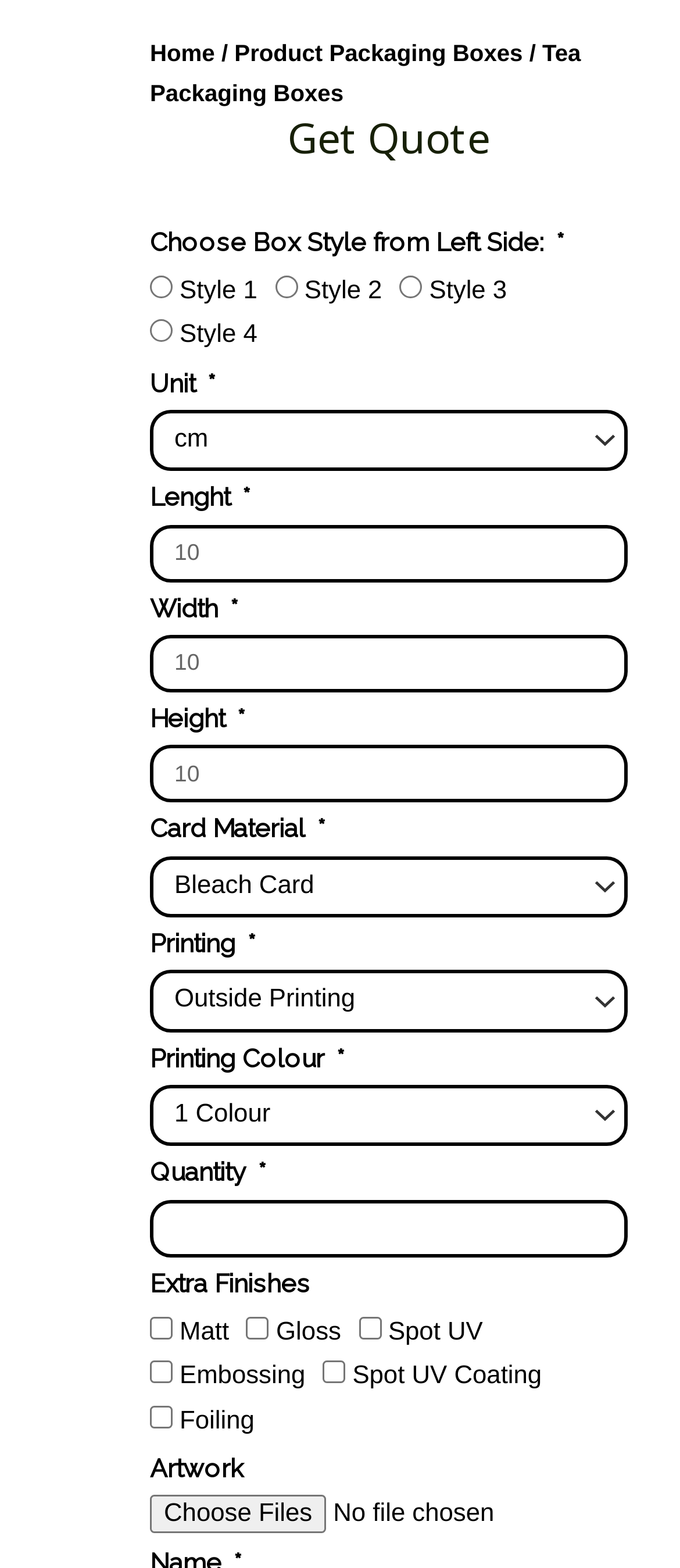Provide your answer to the question using just one word or phrase: What is the purpose of the 'Get Quote' heading?

To get a quote